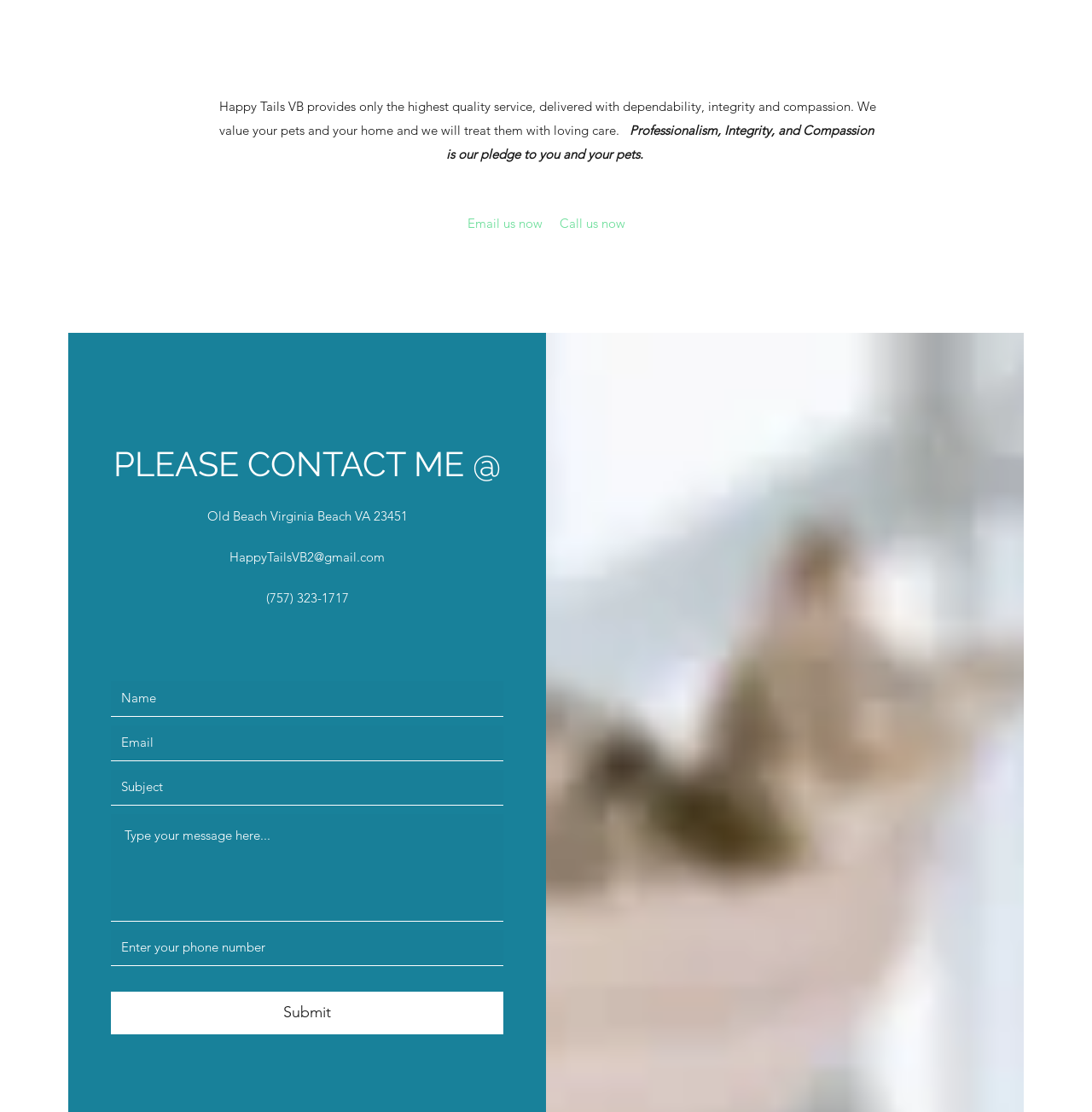Identify the bounding box coordinates of the HTML element based on this description: "aria-label="Email" name="email" placeholder="Email"".

[0.102, 0.652, 0.461, 0.684]